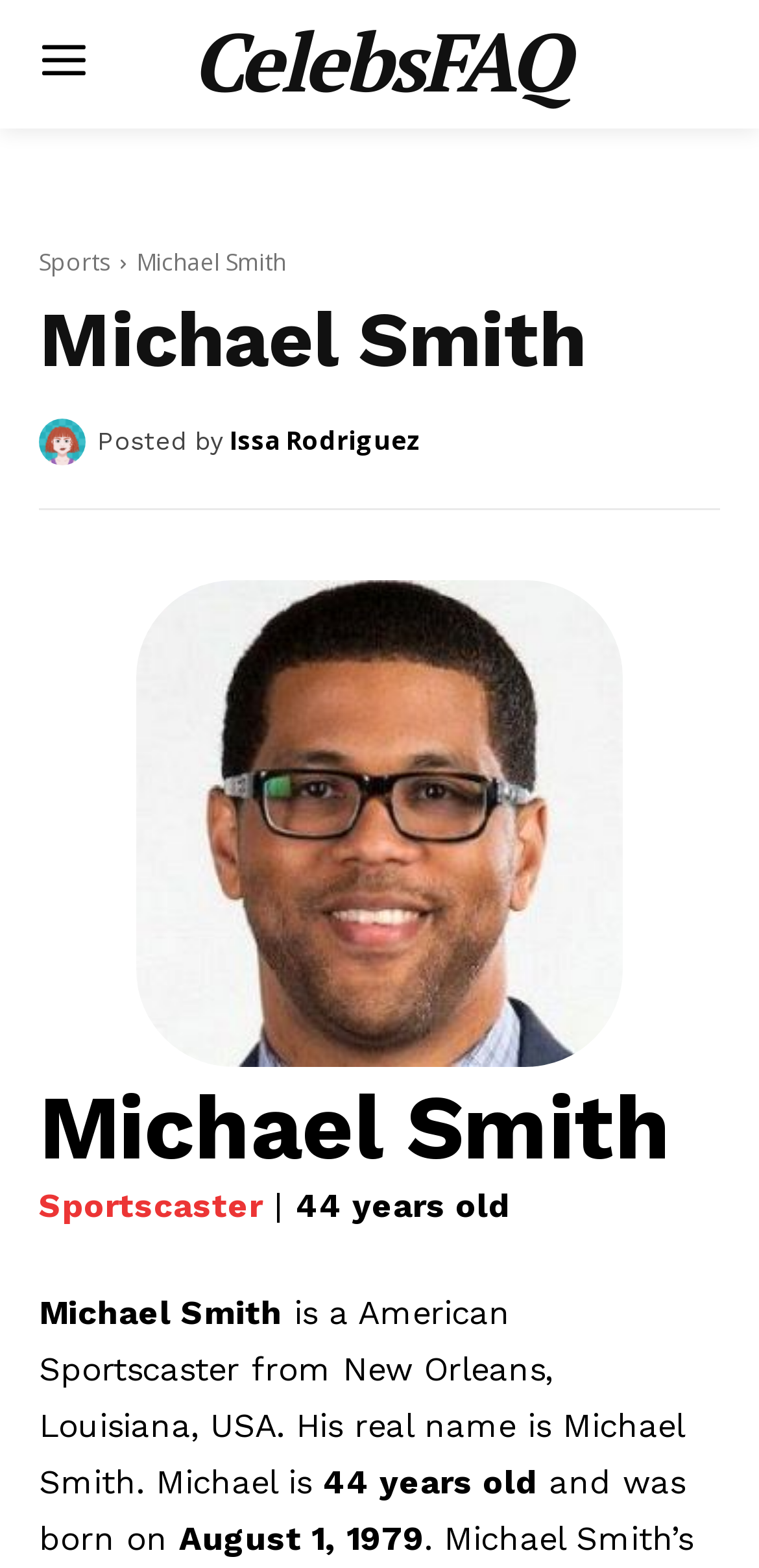Answer this question in one word or a short phrase: What is the name of the person linked to Michael Smith?

Issa Rodriguez